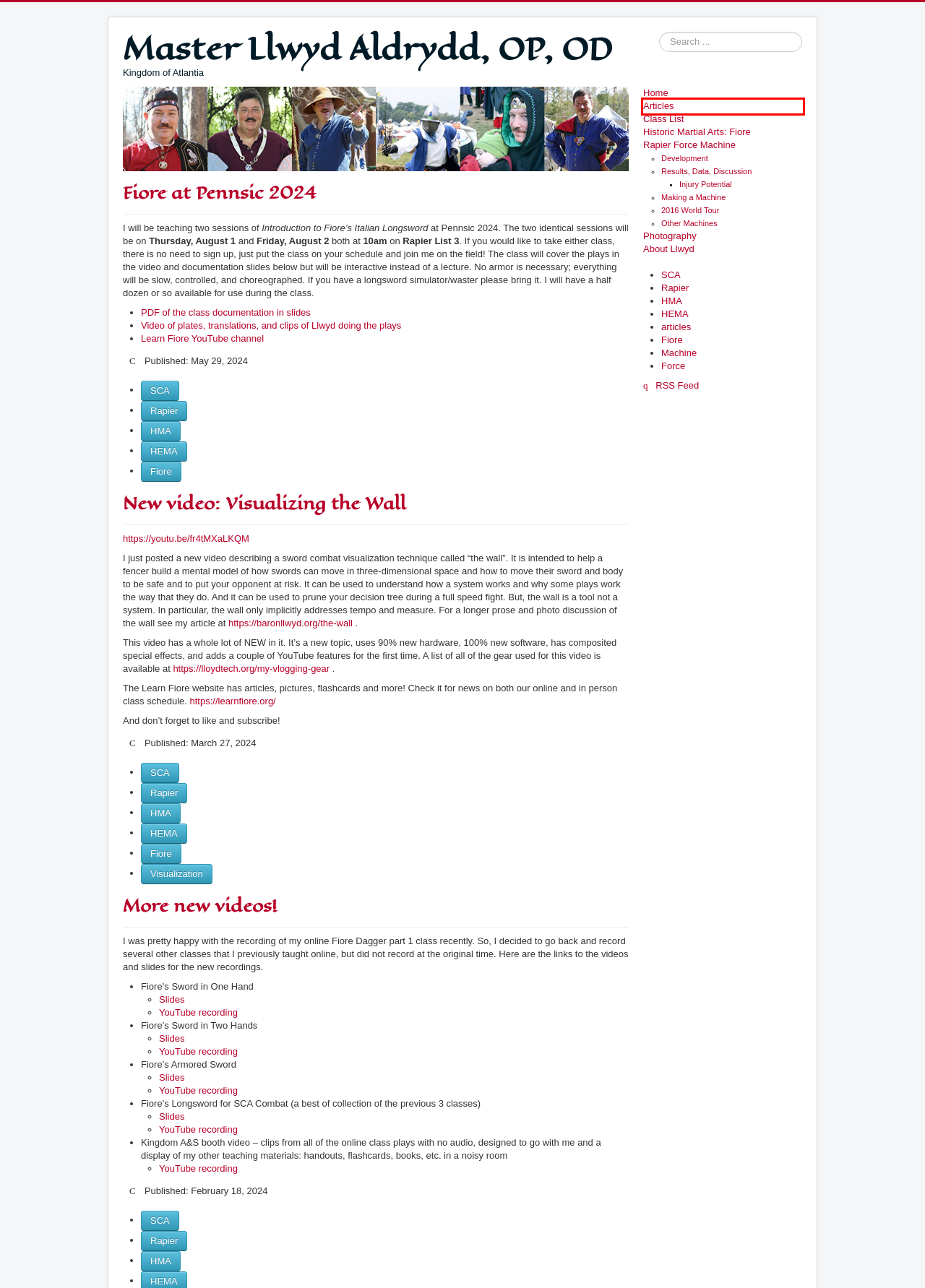You are given a screenshot of a webpage with a red rectangle bounding box around an element. Choose the best webpage description that matches the page after clicking the element in the bounding box. Here are the candidates:
A. Historic Martial Arts: Fiore
B. Photography
C. More new videos!
D. Injury Potential
E. Articles
F. New video: Visualizing the Wall
G. Development
H. Results, Data, Discussion

E